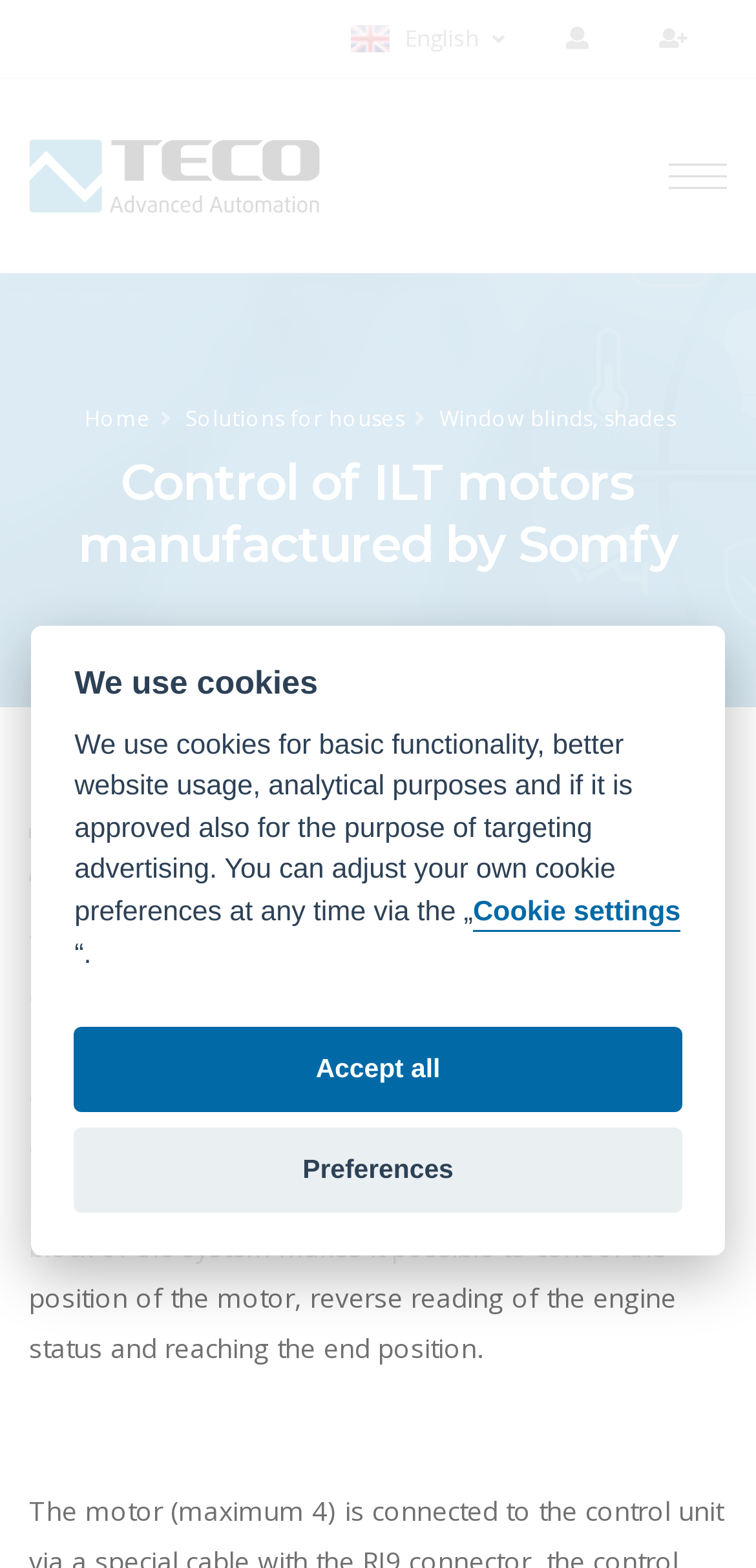Please give a concise answer to this question using a single word or phrase: 
What is the purpose of the Foxtrot system?

Control and automation